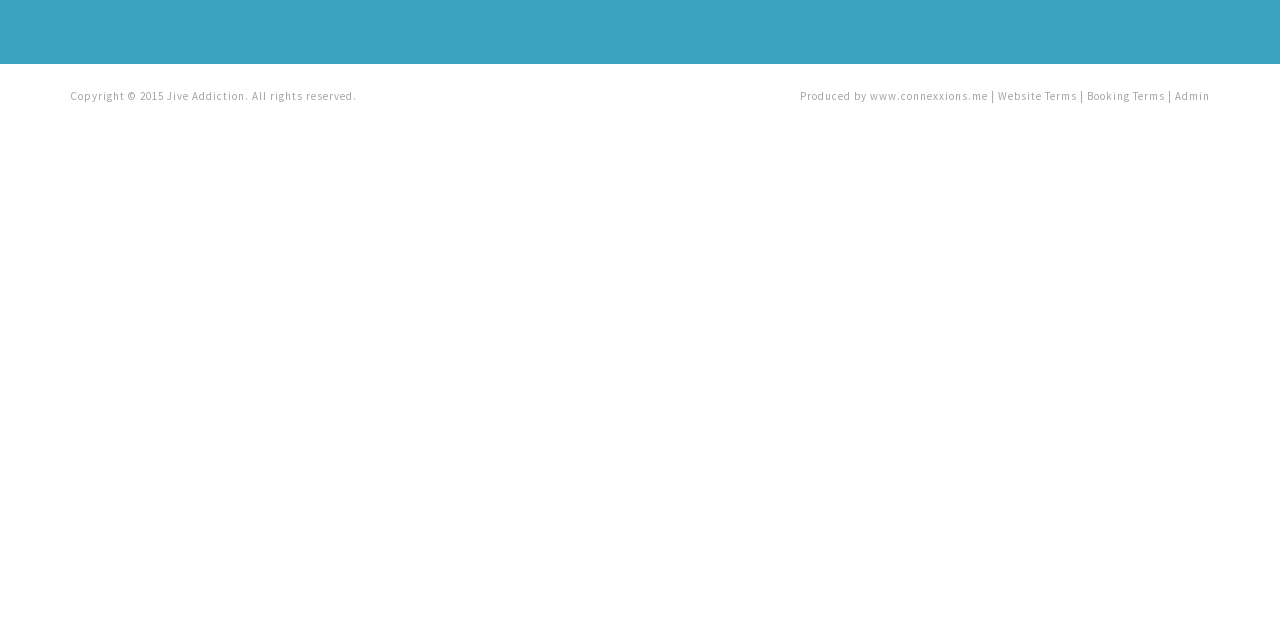Please provide the bounding box coordinates in the format (top-left x, top-left y, bottom-right x, bottom-right y). Remember, all values are floating point numbers between 0 and 1. What is the bounding box coordinate of the region described as: www.connexxions.me

[0.68, 0.14, 0.772, 0.162]